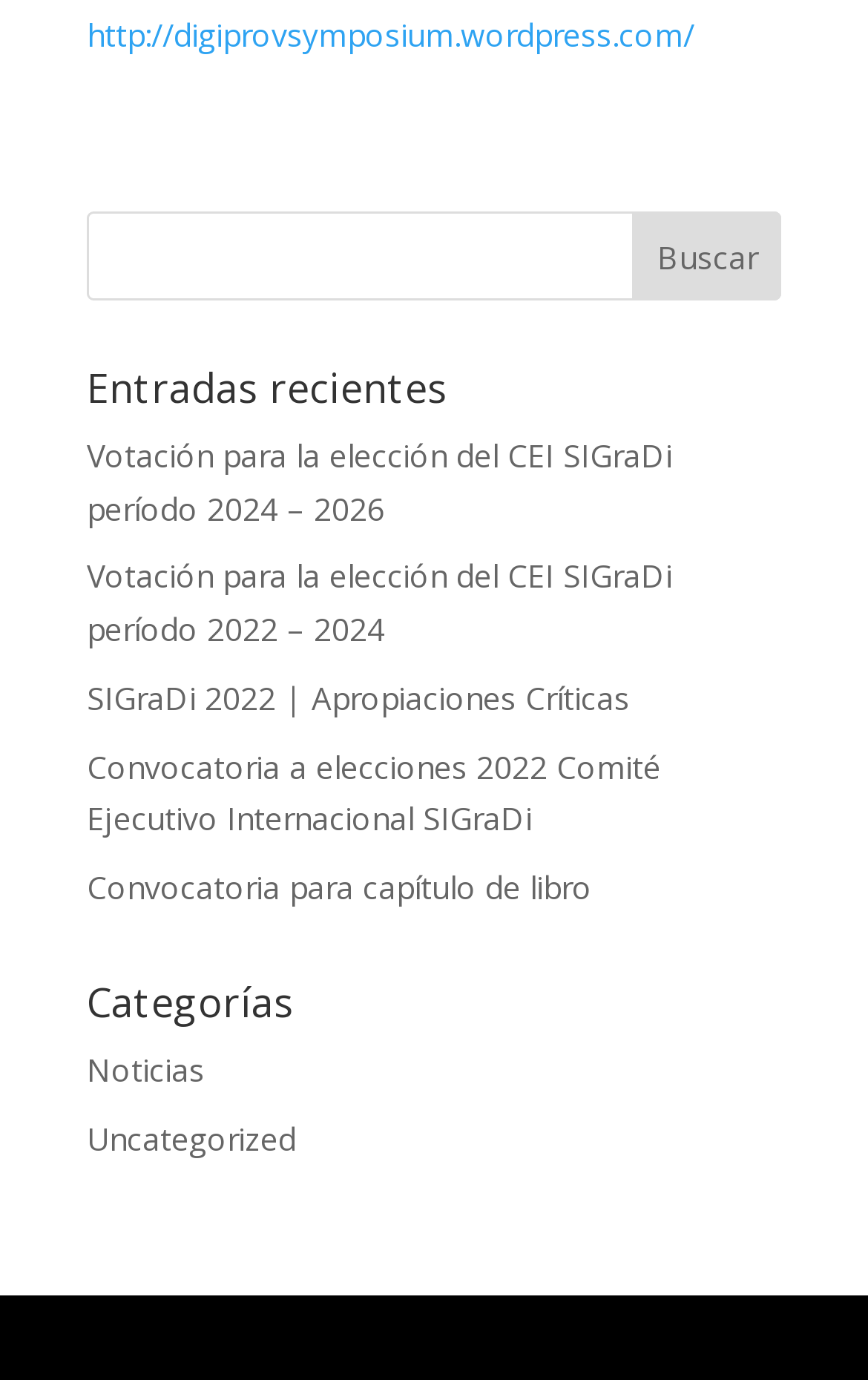Find the bounding box coordinates of the element to click in order to complete this instruction: "click on 'Buscar' button". The bounding box coordinates must be four float numbers between 0 and 1, denoted as [left, top, right, bottom].

[0.729, 0.153, 0.9, 0.217]